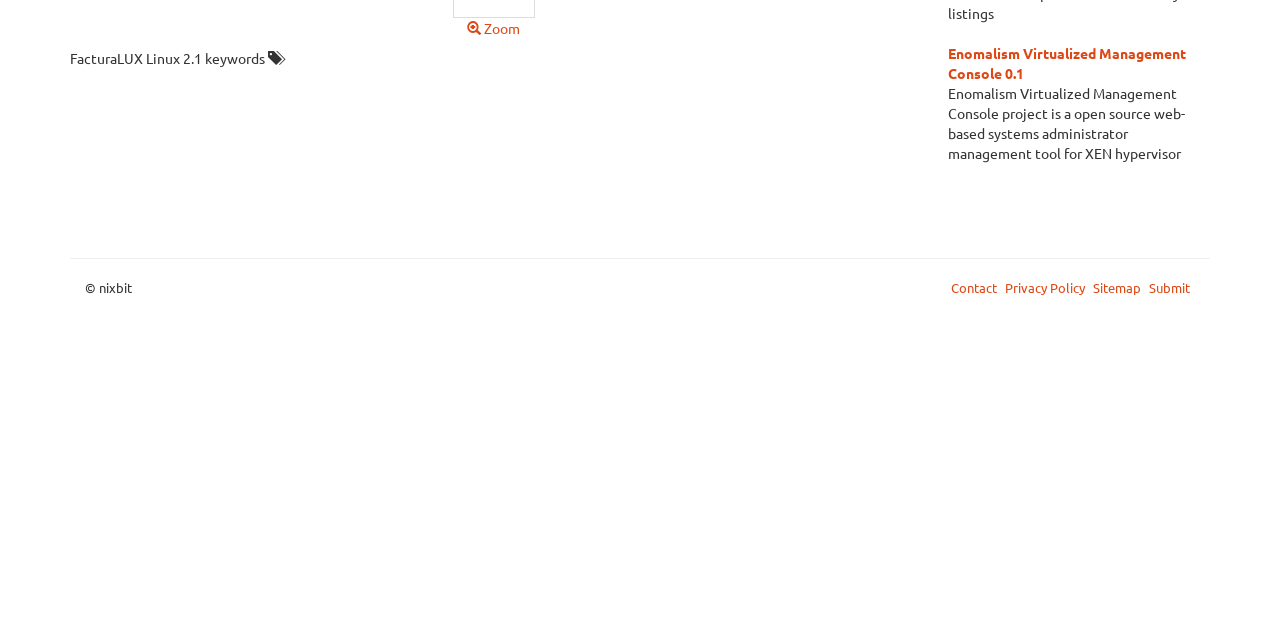Using the description "Submit", predict the bounding box of the relevant HTML element.

[0.898, 0.437, 0.934, 0.463]